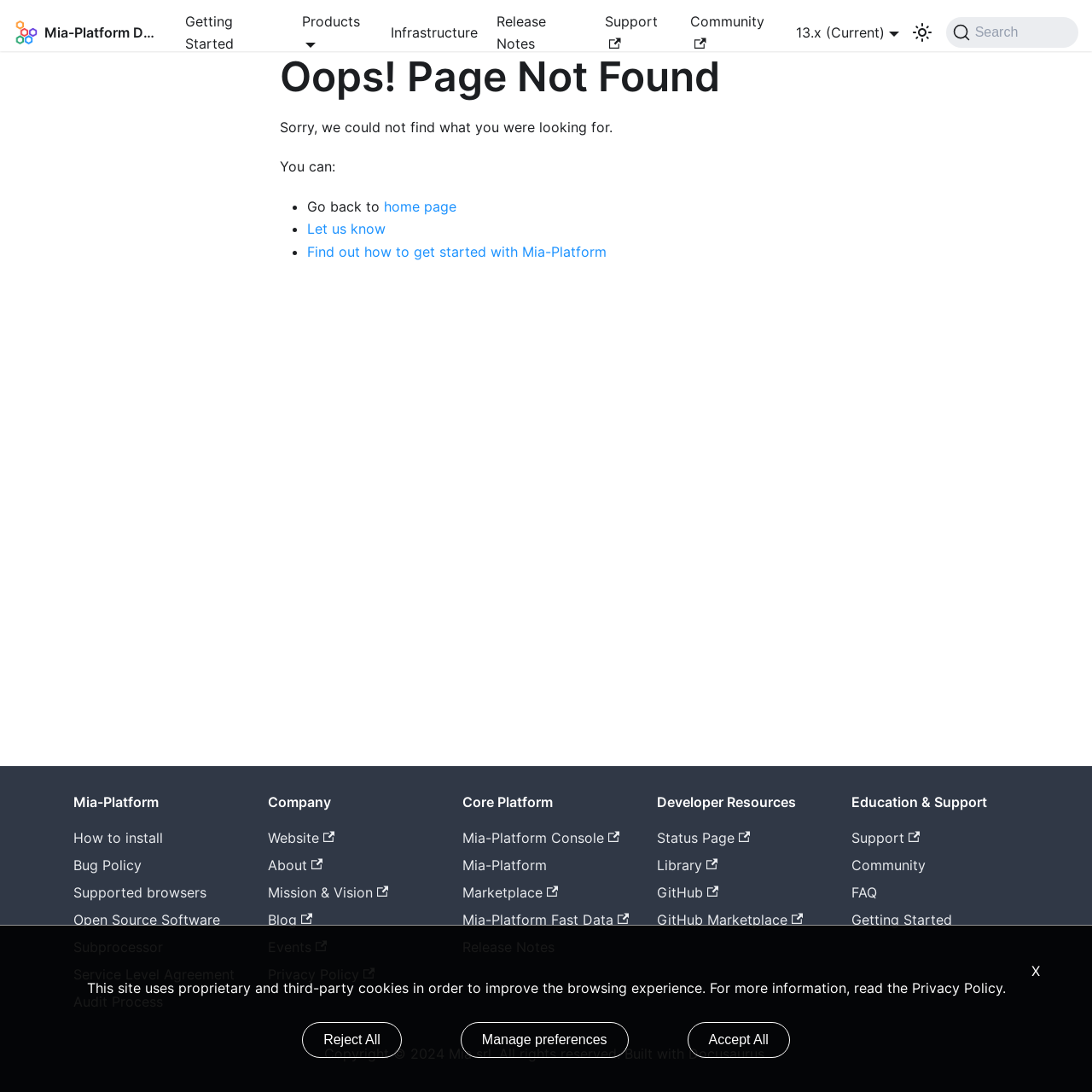Pinpoint the bounding box coordinates of the element to be clicked to execute the instruction: "Get started with Mia-Platform".

[0.281, 0.222, 0.555, 0.238]